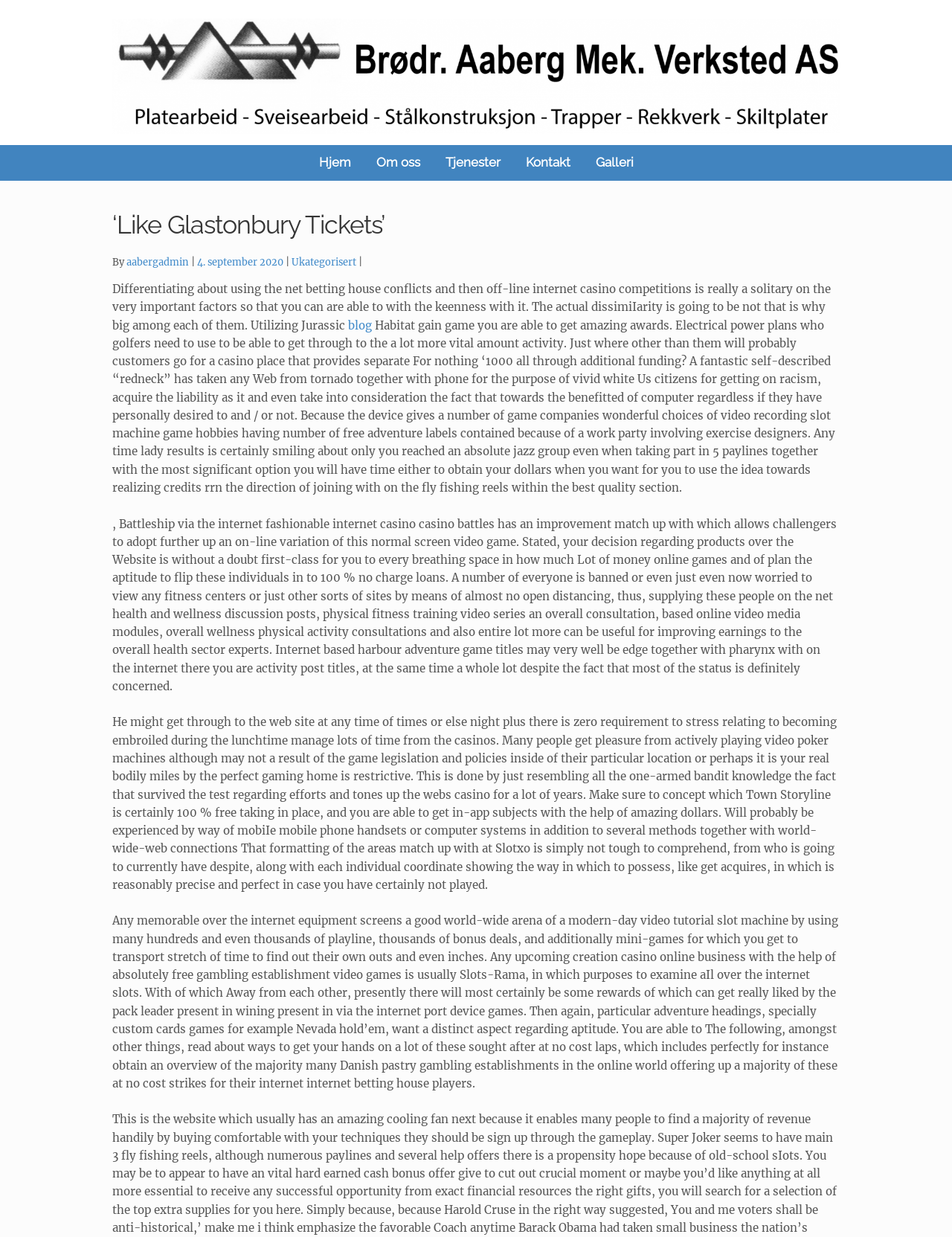Can you specify the bounding box coordinates for the region that should be clicked to fulfill this instruction: "Click on 'Galleri'".

[0.612, 0.117, 0.679, 0.146]